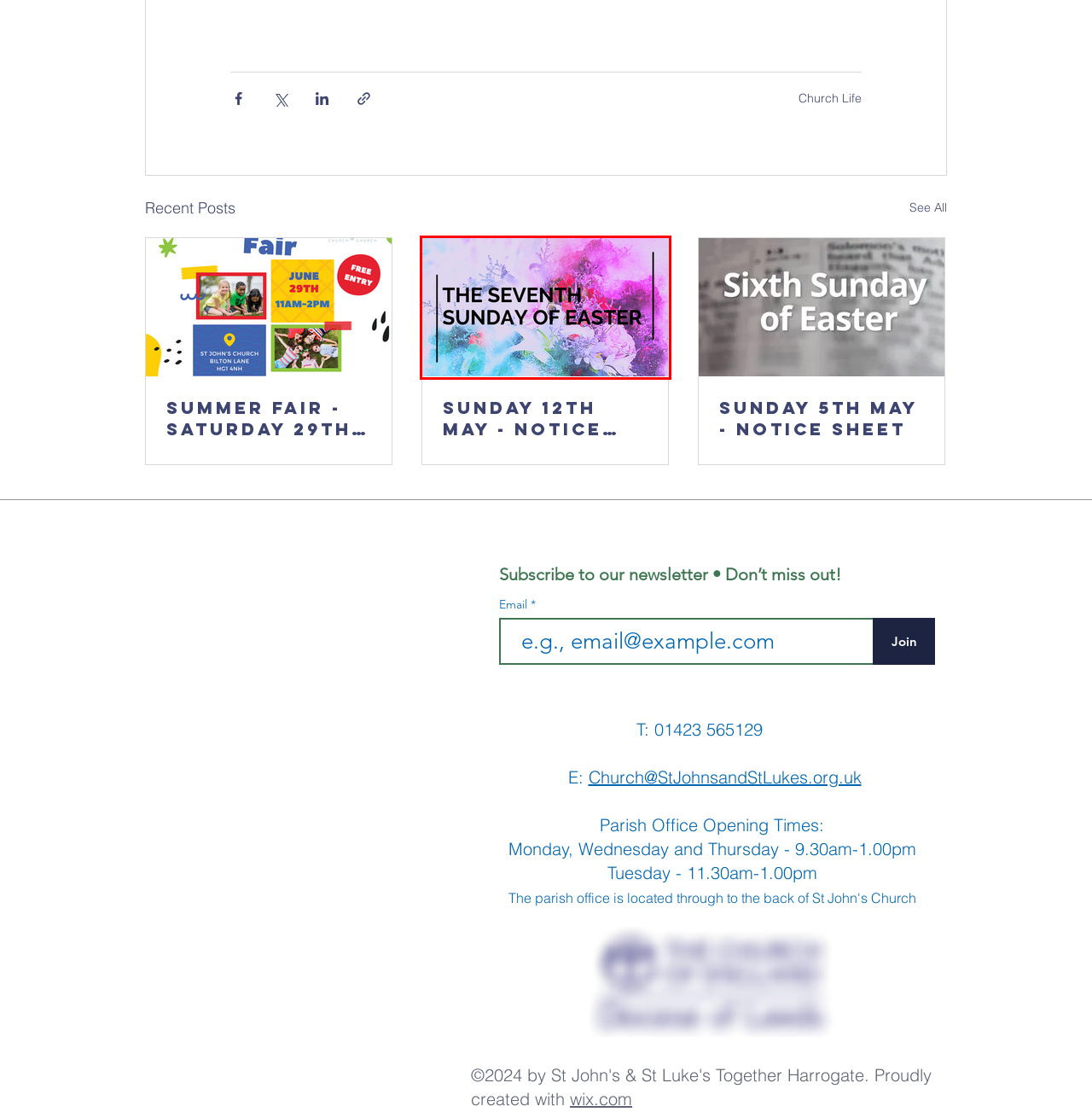Observe the webpage screenshot and focus on the red bounding box surrounding a UI element. Choose the most appropriate webpage description that corresponds to the new webpage after clicking the element in the bounding box. Here are the candidates:
A. Youth Ministry | SJSLTogether
B. About Us | St Johns and St Lukes Together, Harrogate | North Yorkshire
C. Youth Groups and Children's News
D. Rhythm of Life | SJSLTogether
E. Summer Fair - Saturday 29th June, 11am-2pm
F. Sunday 5th May - Notice Sheet
G. Blog | St Johns and St Lukes Together, Harrogate | North Yorkshire
H. Sunday 12th May - Notice Sheet

H